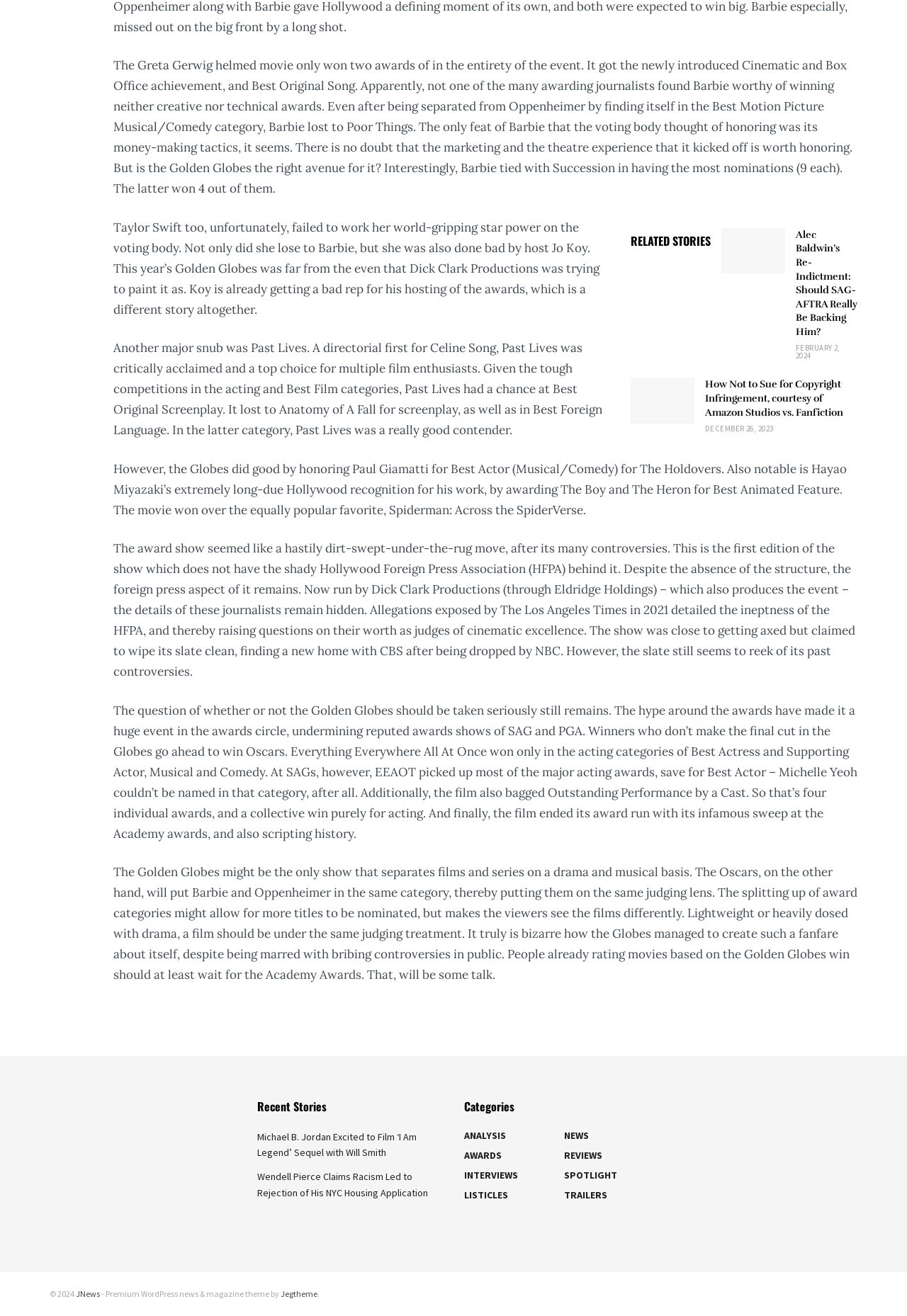Answer in one word or a short phrase: 
How many nominations did Barbie receive?

9